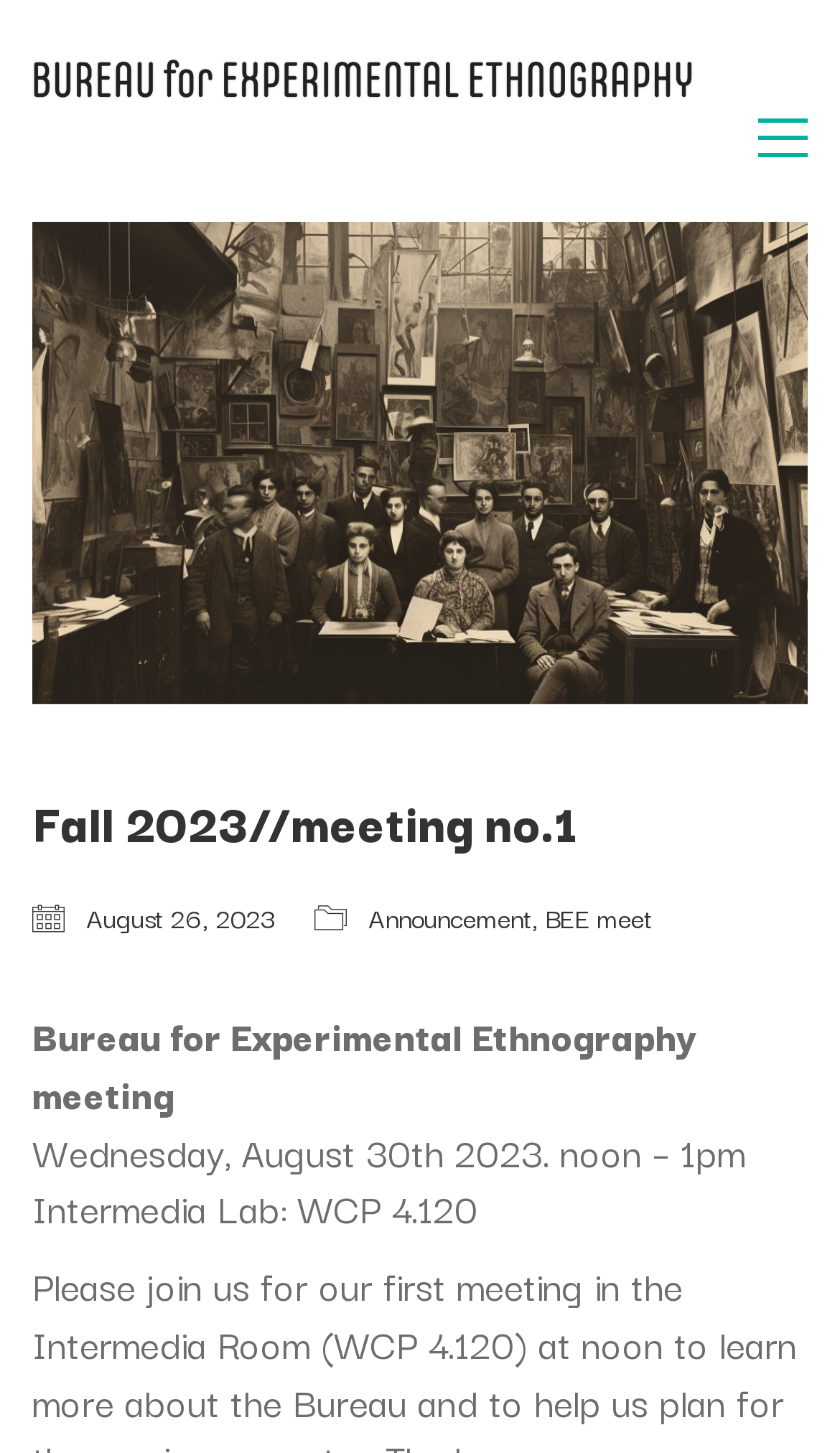What is the date of the Bureau for Experimental Ethnography meeting?
Give a thorough and detailed response to the question.

I found the answer by looking at the text 'Wednesday, August 30th 2023. noon – 1pm' which is located below the 'Bureau for Experimental Ethnography meeting' text.